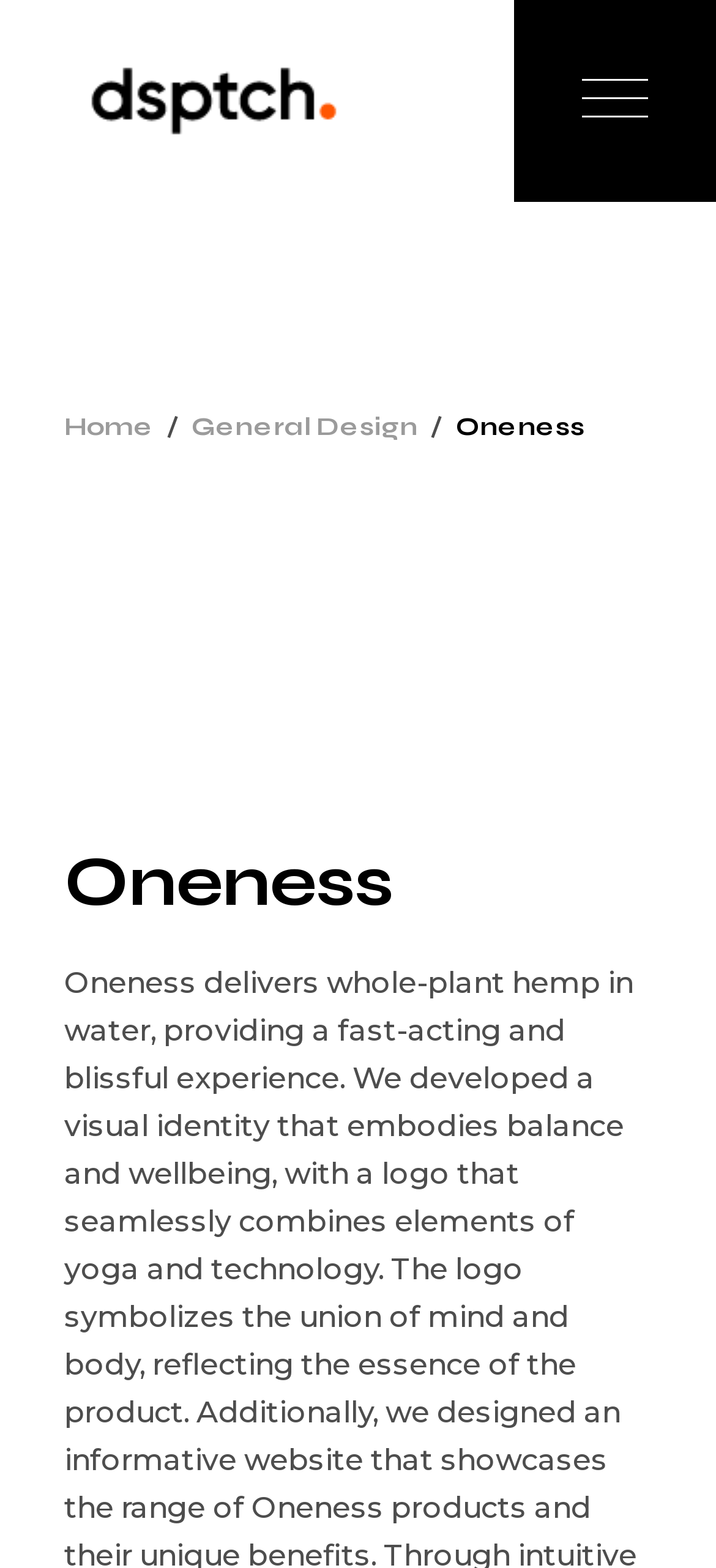Give the bounding box coordinates for this UI element: "General Design". The coordinates should be four float numbers between 0 and 1, arranged as [left, top, right, bottom].

[0.268, 0.262, 0.583, 0.282]